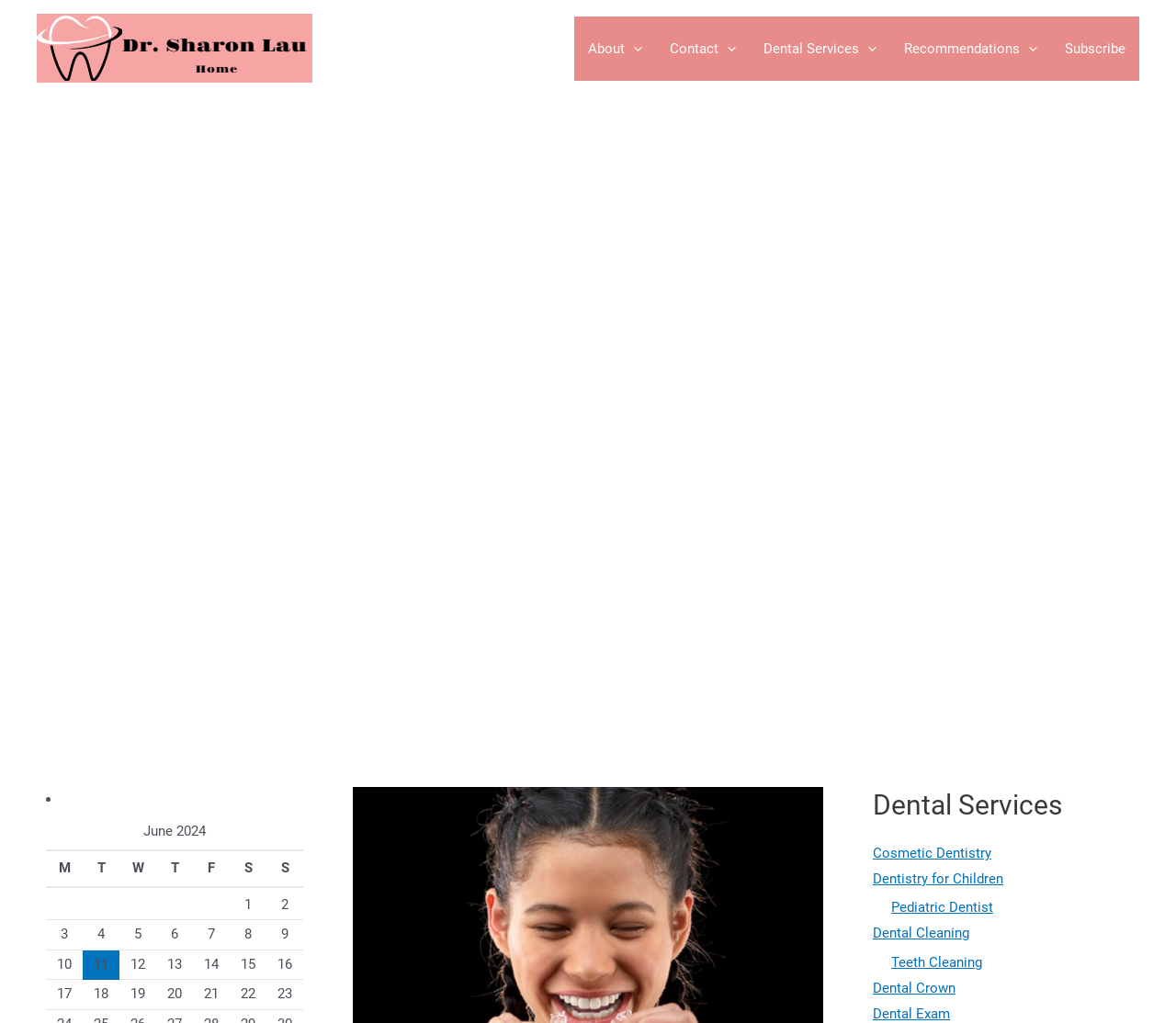What is the first dental service listed? Using the information from the screenshot, answer with a single word or phrase.

Cosmetic Dentistry